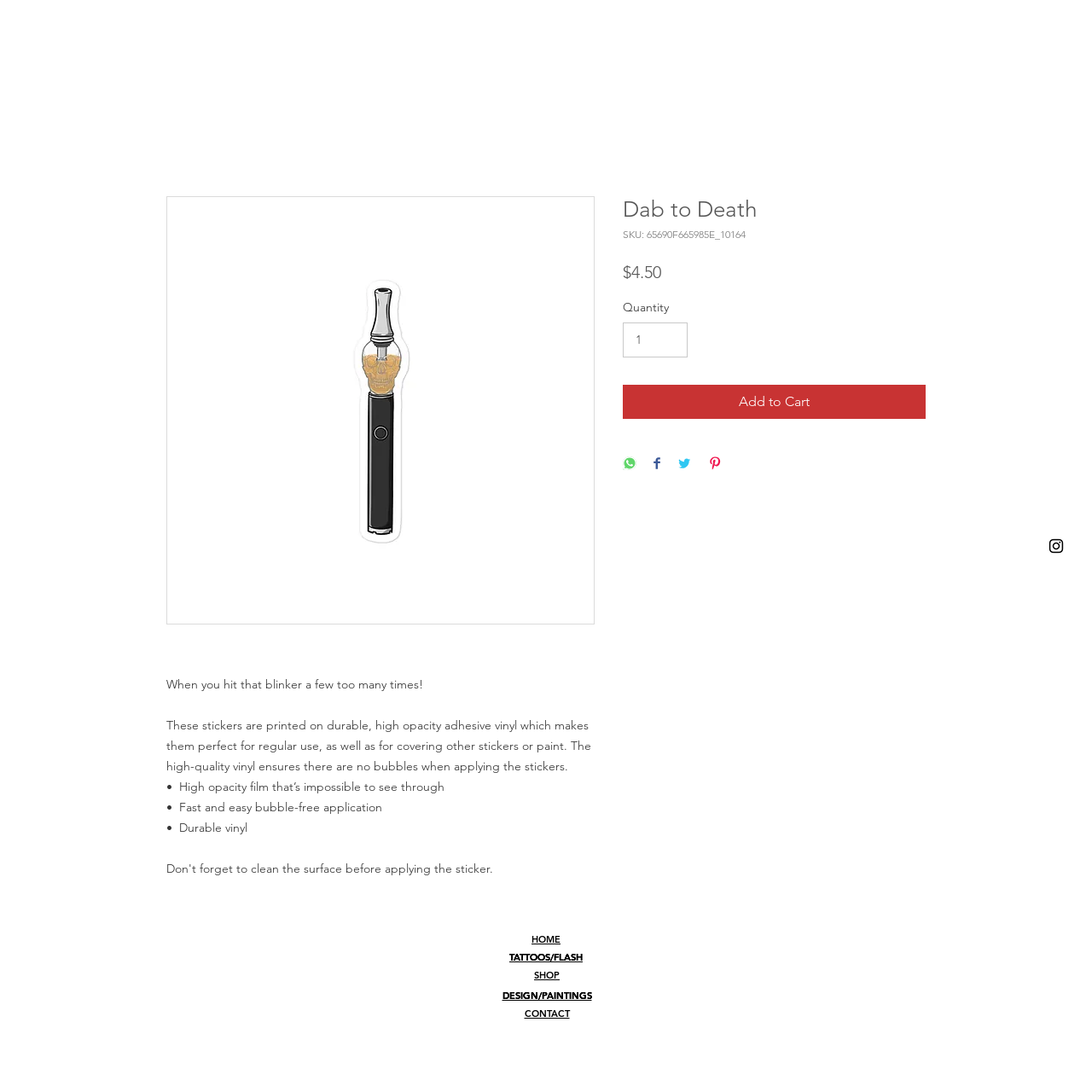Using the information shown in the image, answer the question with as much detail as possible: What is the SKU of the product?

The SKU of the product can be found in the product description section, where it is listed as '65690F665985E_10164'.